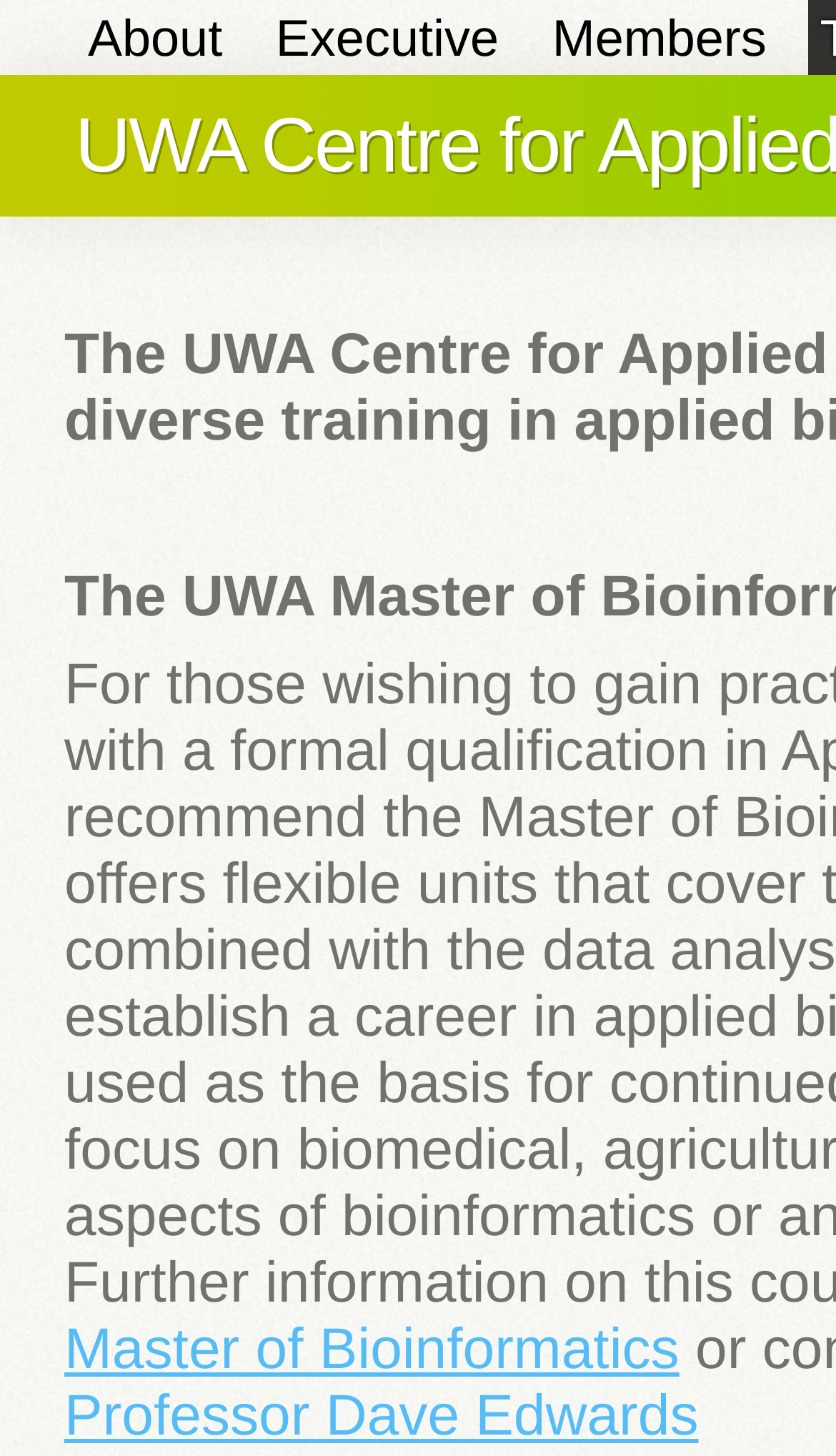Find the bounding box coordinates corresponding to the UI element with the description: "Professor Dave Edwards". The coordinates should be formatted as [left, top, right, bottom], with values as floats between 0 and 1.

[0.077, 0.95, 0.836, 0.994]